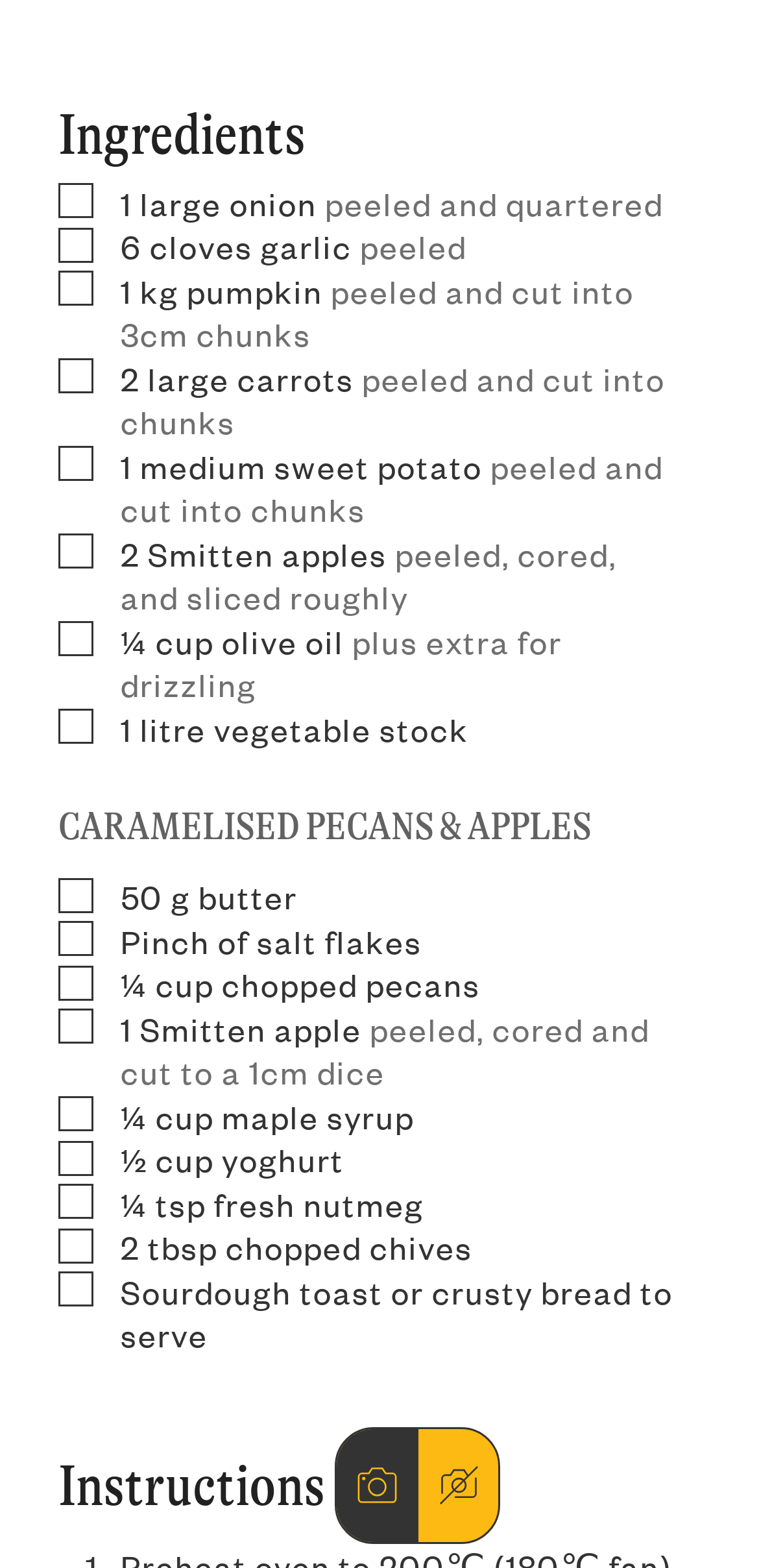Provide the bounding box coordinates of the HTML element described by the text: "Fashion". The coordinates should be in the format [left, top, right, bottom] with values between 0 and 1.

None